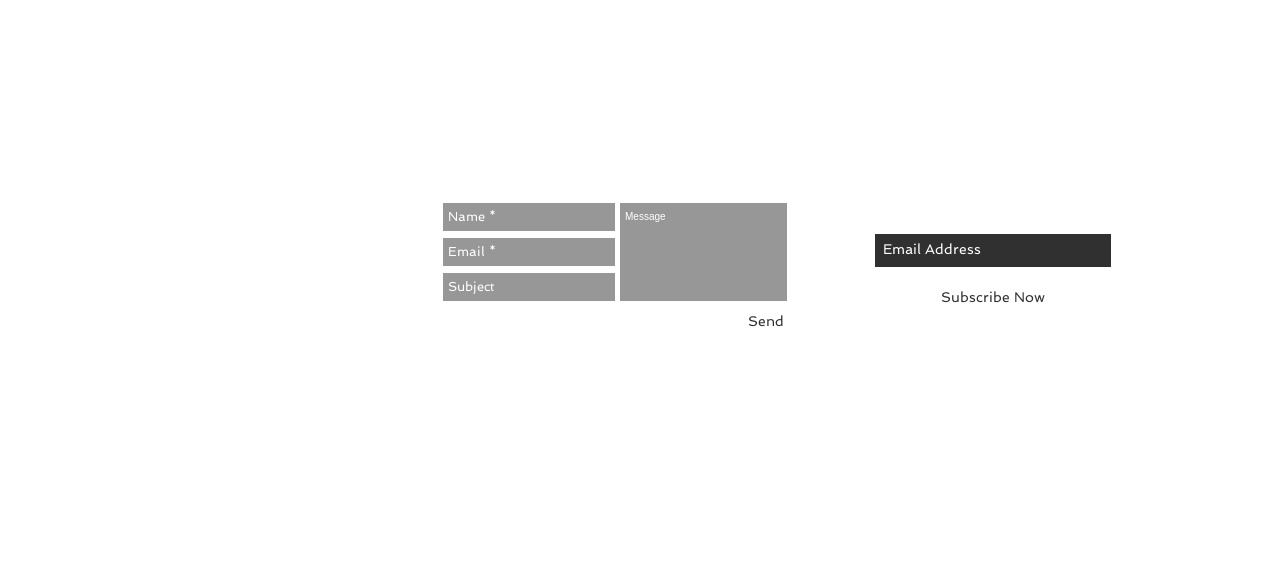What is the function of the 'Subscribe Now' button?
Please give a detailed and elaborate explanation in response to the question.

The 'Subscribe Now' button is located in the 'Slideshow' region, next to a textbox for email address, suggesting that it is used to subscribe to the website's mailing list.